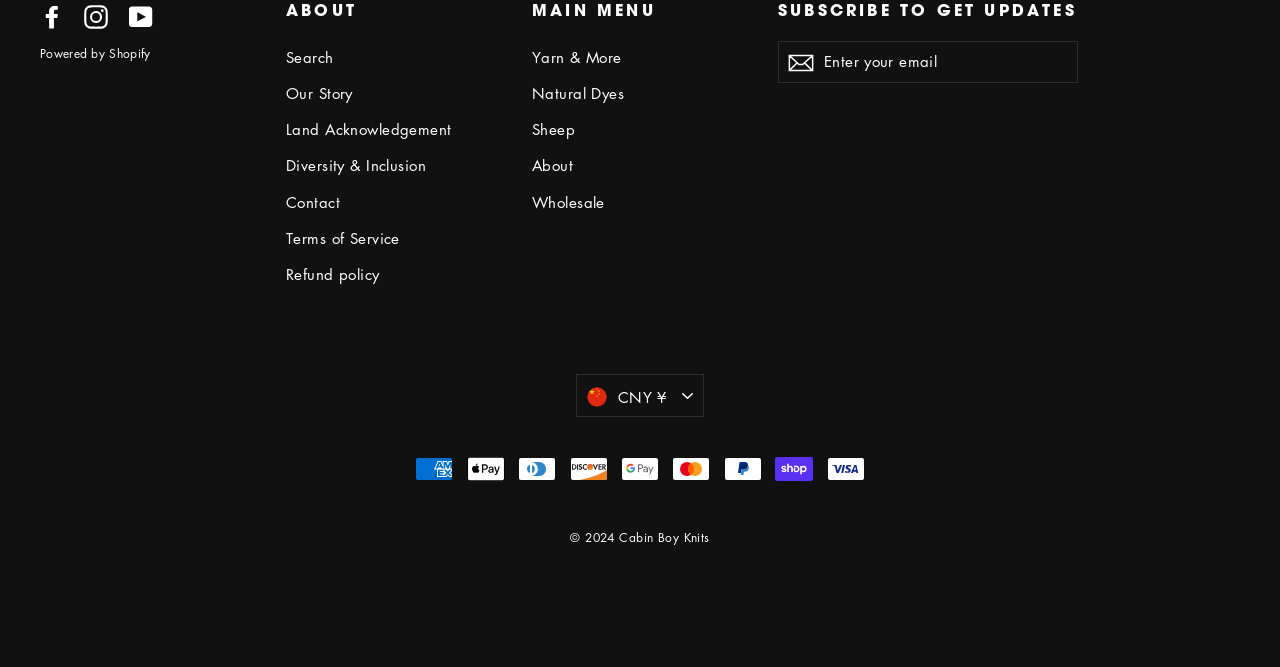What is the name of the company?
Please answer the question with a detailed response using the information from the screenshot.

I found a copyright notice at the bottom of the webpage that mentions 'Cabin Boy Knits', which suggests that it is the name of the company.